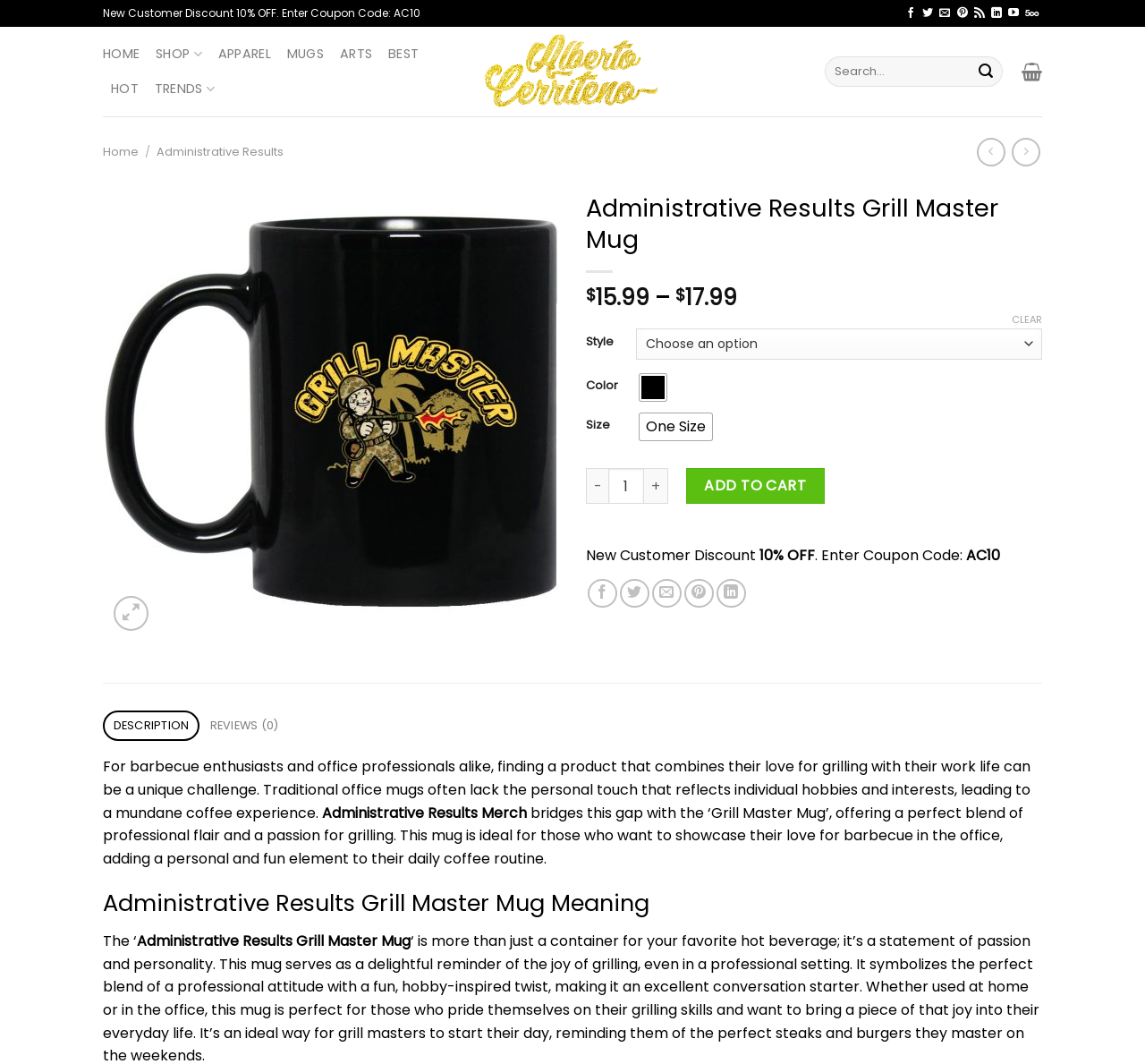How many reviews are there for this product?
Give a comprehensive and detailed explanation for the question.

The number of reviews for this product can be found on the product page, where it is listed as 'REVIEWS (0)' in the tab list.